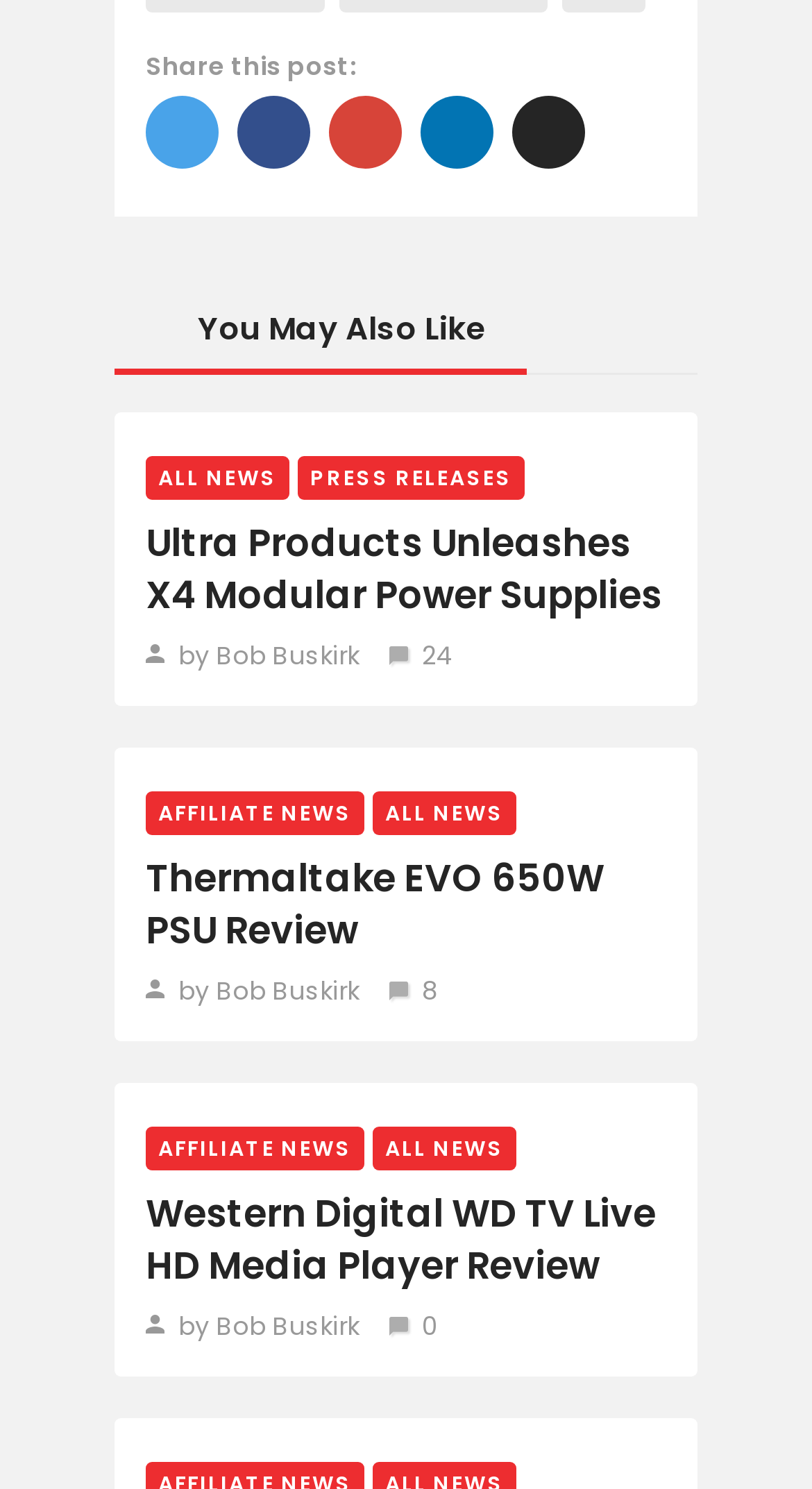Extract the bounding box coordinates of the UI element described: "Press Releases". Provide the coordinates in the format [left, top, right, bottom] with values ranging from 0 to 1.

[0.367, 0.306, 0.646, 0.335]